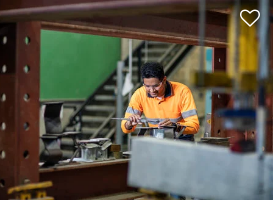Provide a short answer using a single word or phrase for the following question: 
What is the atmosphere of the setting?

immersive